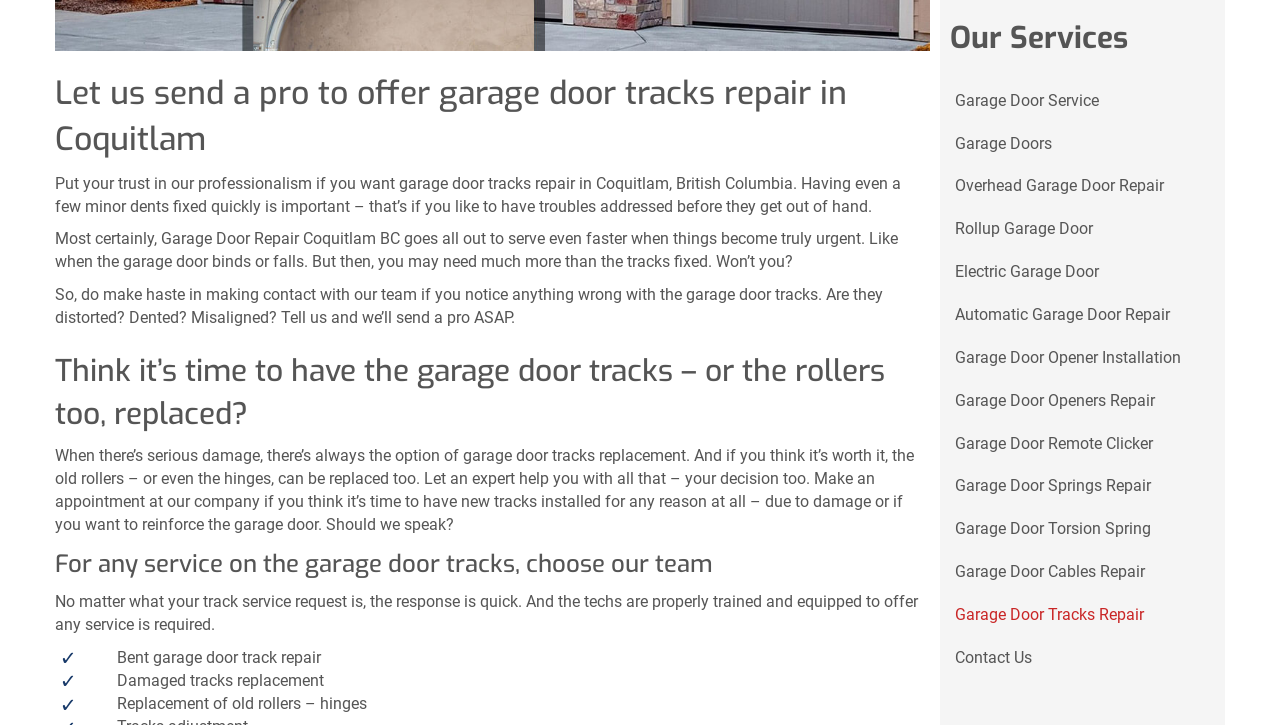Determine the bounding box coordinates of the clickable region to follow the instruction: "Click on 'Contact Us' link".

[0.734, 0.878, 0.818, 0.937]